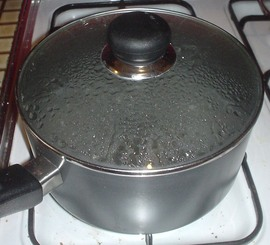What type of stove is the saucepan sitting on?
Using the details shown in the screenshot, provide a comprehensive answer to the question.

The question asks about the type of stove the saucepan is sitting on. According to the caption, the saucepan is sitting on a gas stove, which is being used to heat the water.